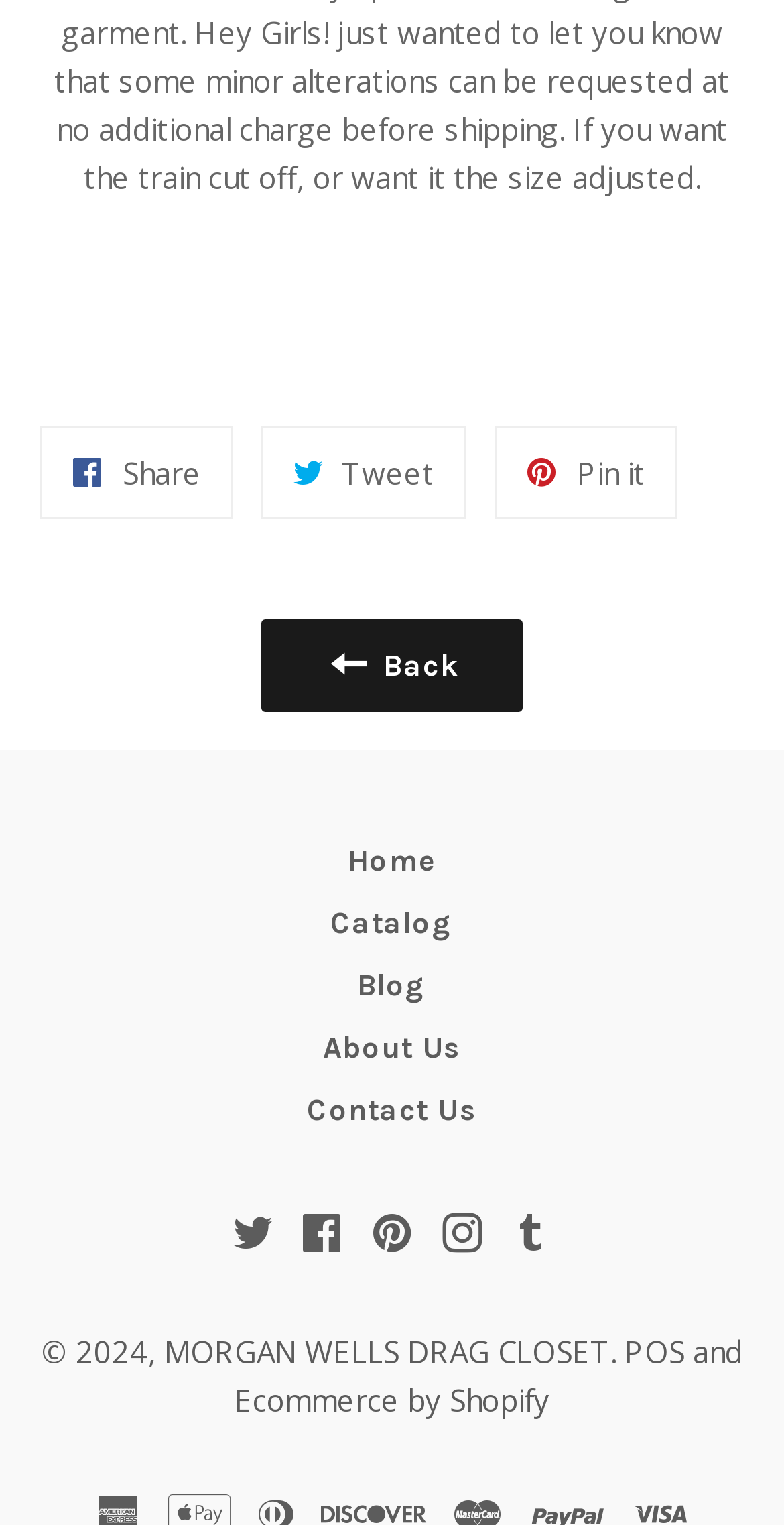Locate the coordinates of the bounding box for the clickable region that fulfills this instruction: "Share on Facebook".

[0.051, 0.28, 0.297, 0.34]